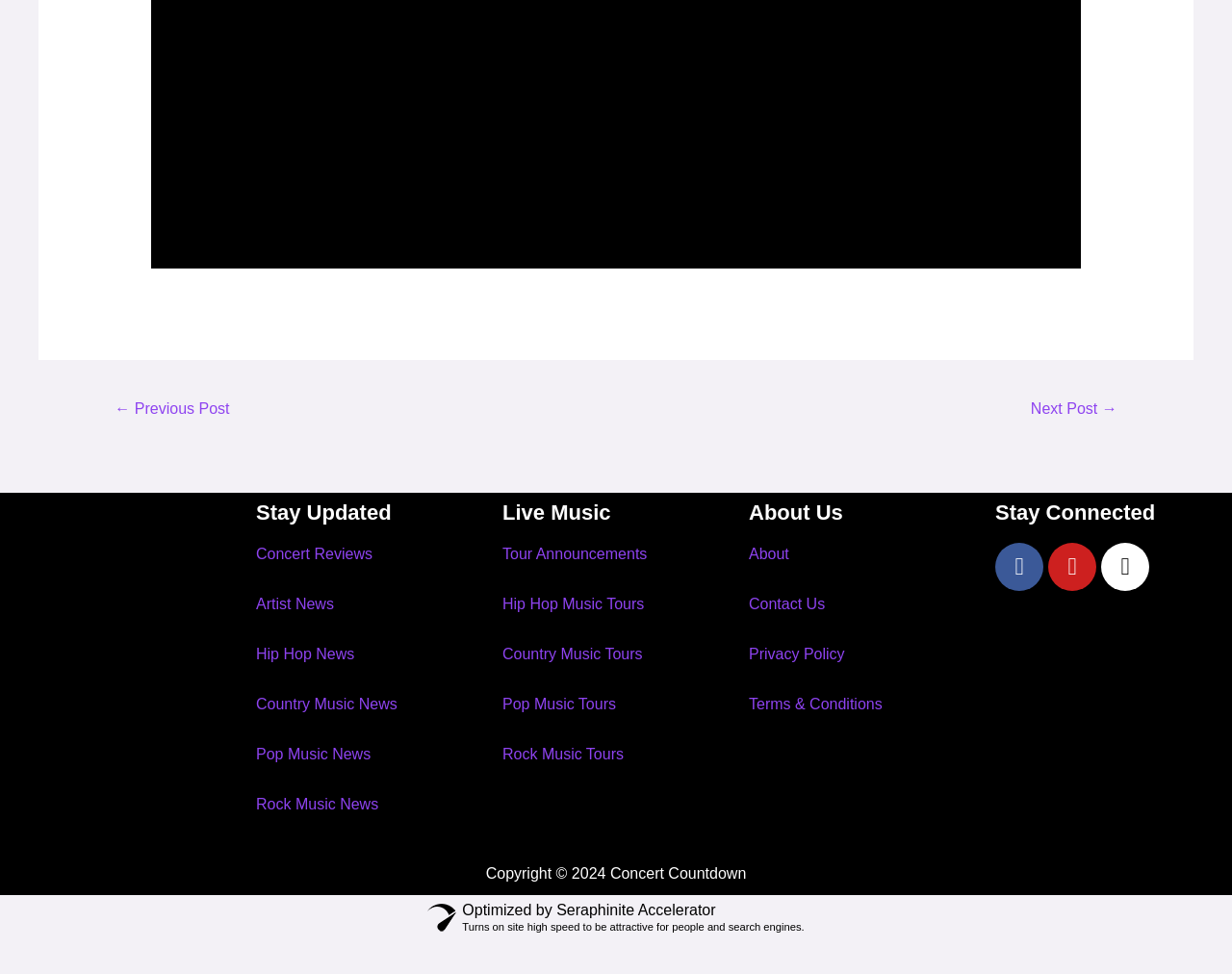Use a single word or phrase to answer the question: What is the purpose of the 'Stay Connected' section?

Social media links